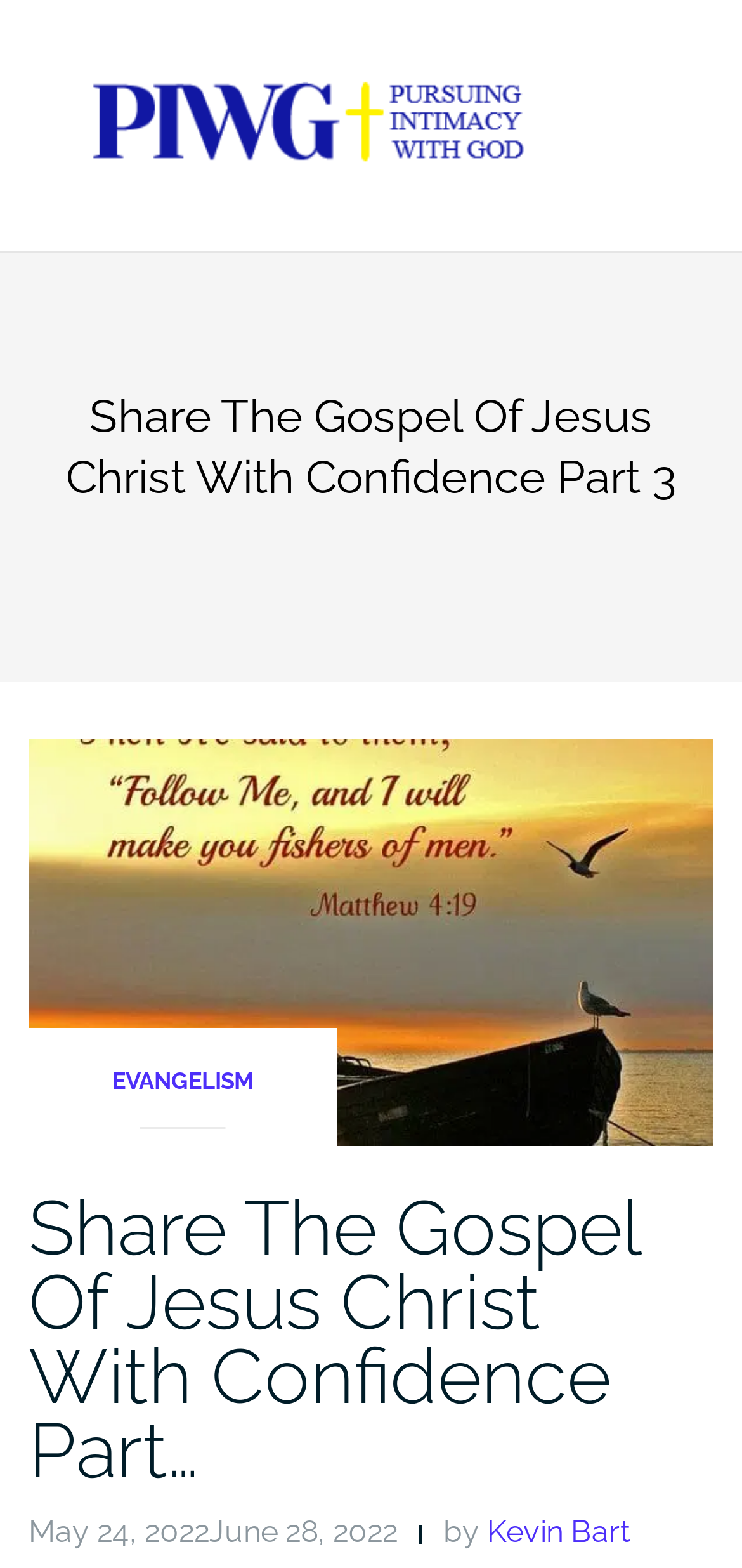What is the name of the author of this article?
Use the image to give a comprehensive and detailed response to the question.

I found the author's name by looking at the link element with the text 'Kevin Bart' which is a sibling of the 'by' static text element.